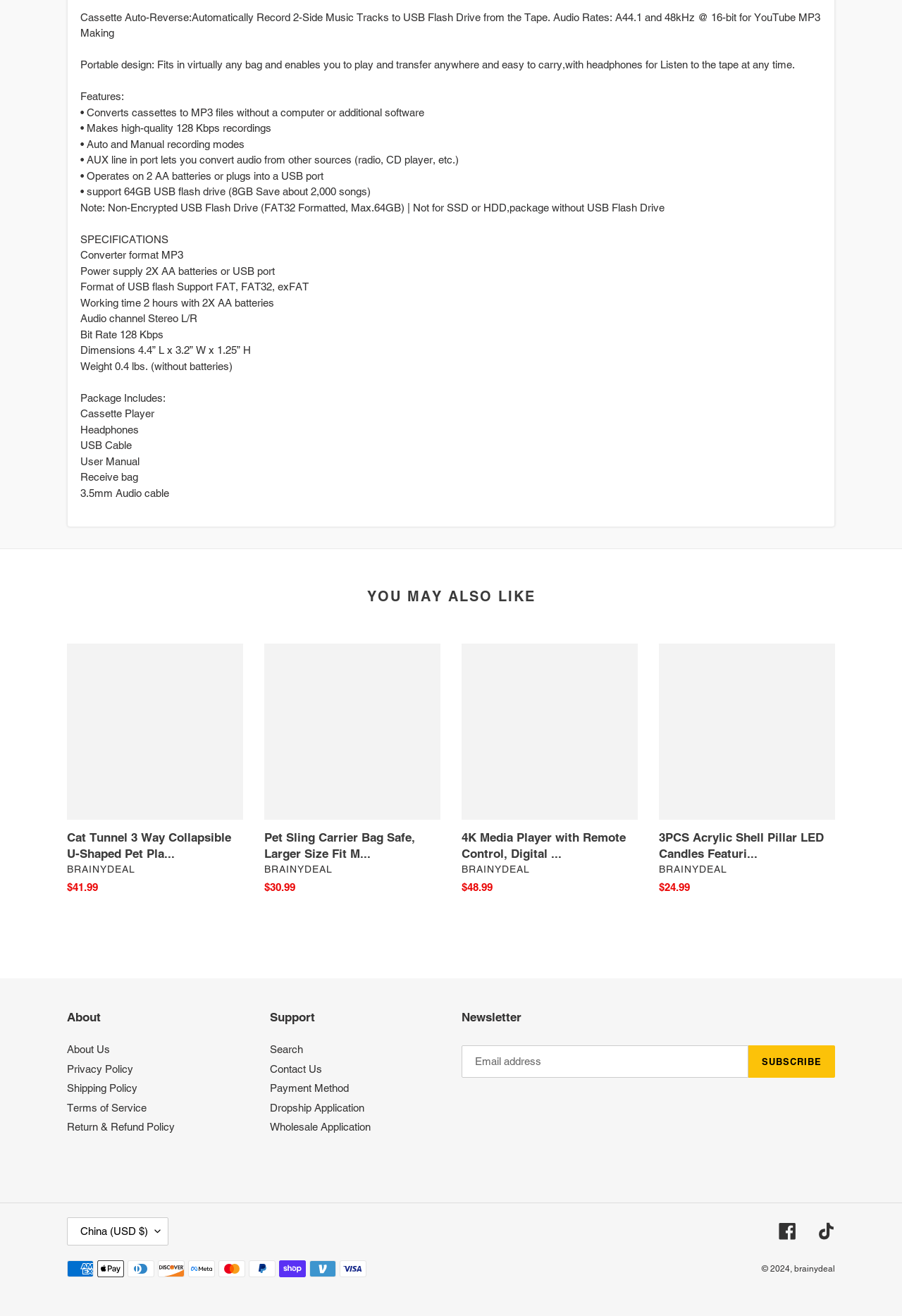Provide a one-word or brief phrase answer to the question:
What is the product name of the cassette player?

Cassette Auto-Reverse